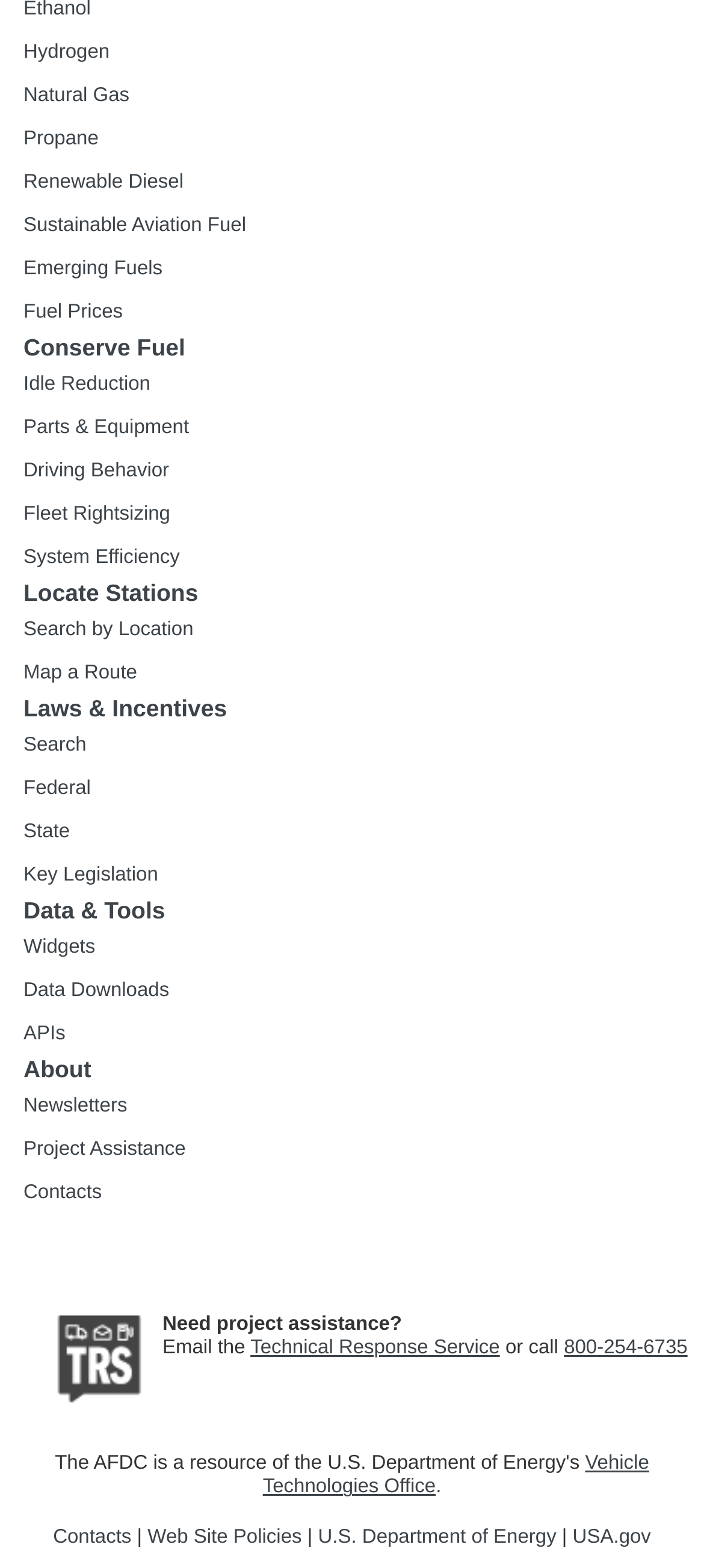Determine the bounding box coordinates of the clickable area required to perform the following instruction: "Search by Location". The coordinates should be represented as four float numbers between 0 and 1: [left, top, right, bottom].

[0.033, 0.395, 0.275, 0.408]